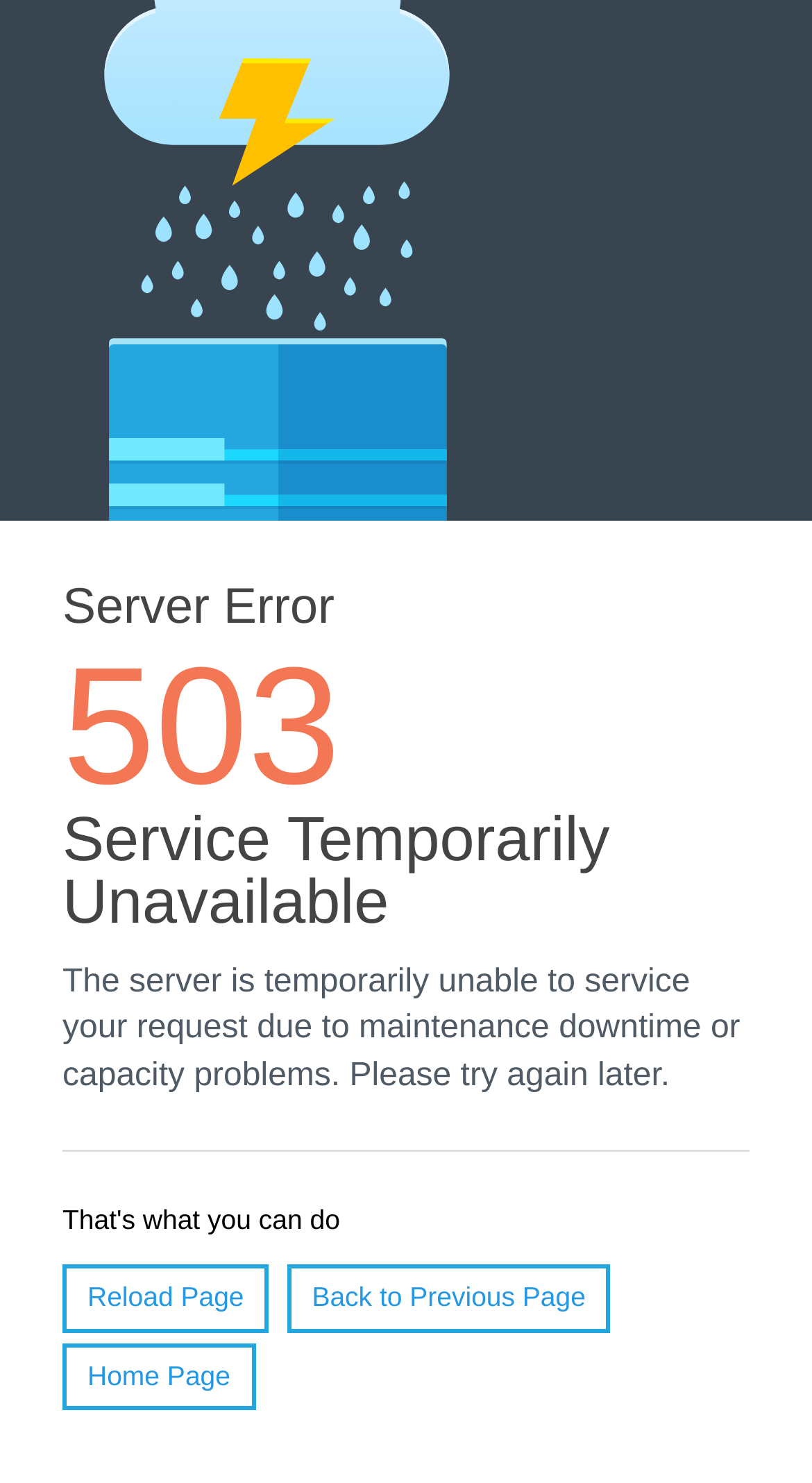What is the reason for the server being unavailable?
Please provide a single word or phrase as the answer based on the screenshot.

Maintenance downtime or capacity problems